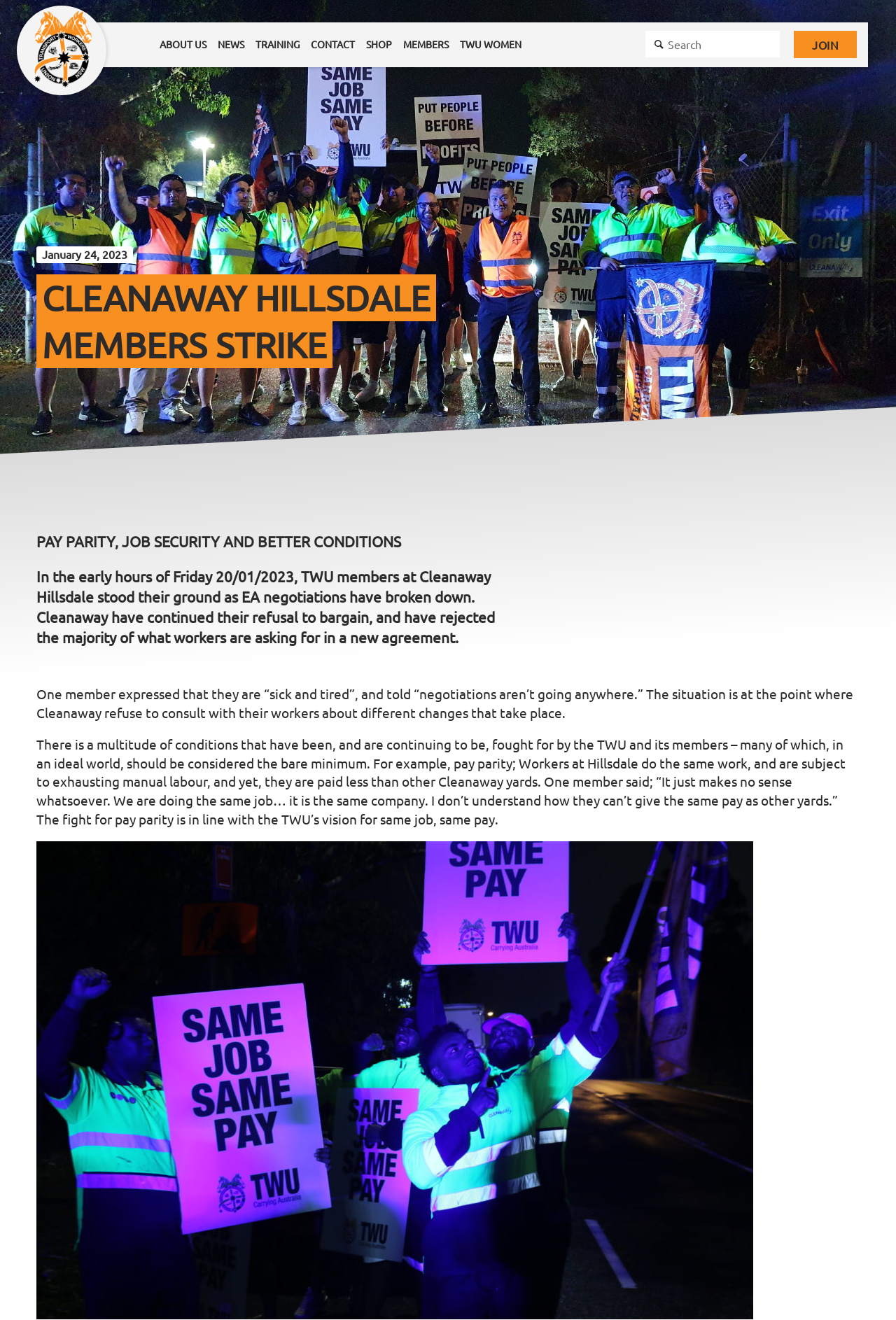Can you identify and provide the main heading of the webpage?

CLEANAWAY HILLSDALE MEMBERS STRIKE